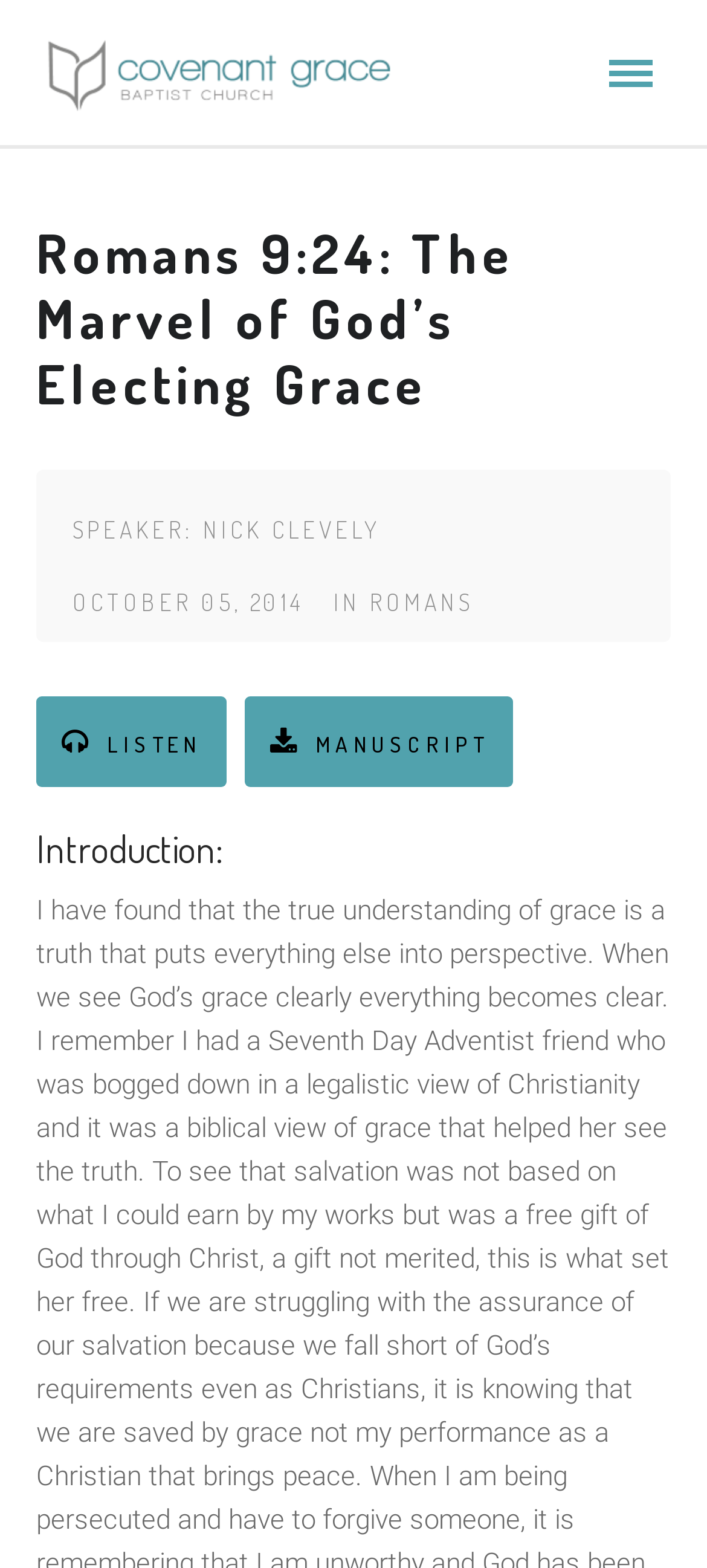How many links are there to access the sermon?
Provide a fully detailed and comprehensive answer to the question.

I counted the links to access the sermon by looking at the links 'LISTEN', 'MANUSCRIPT', and the speaker's name 'NICK CLEVELY' which are all located below the main heading and above the introduction.